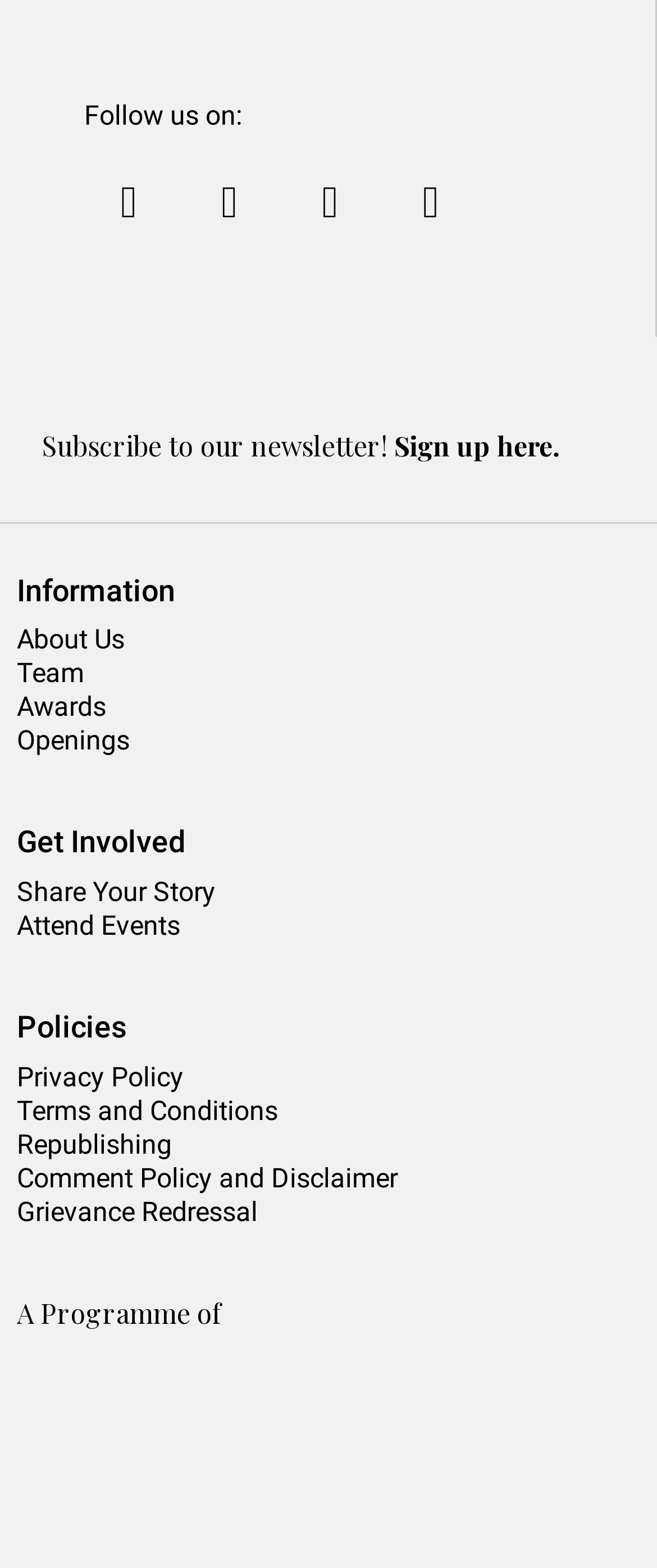Find the bounding box coordinates for the UI element whose description is: "Awards". The coordinates should be four float numbers between 0 and 1, in the format [left, top, right, bottom].

[0.026, 0.441, 0.162, 0.461]